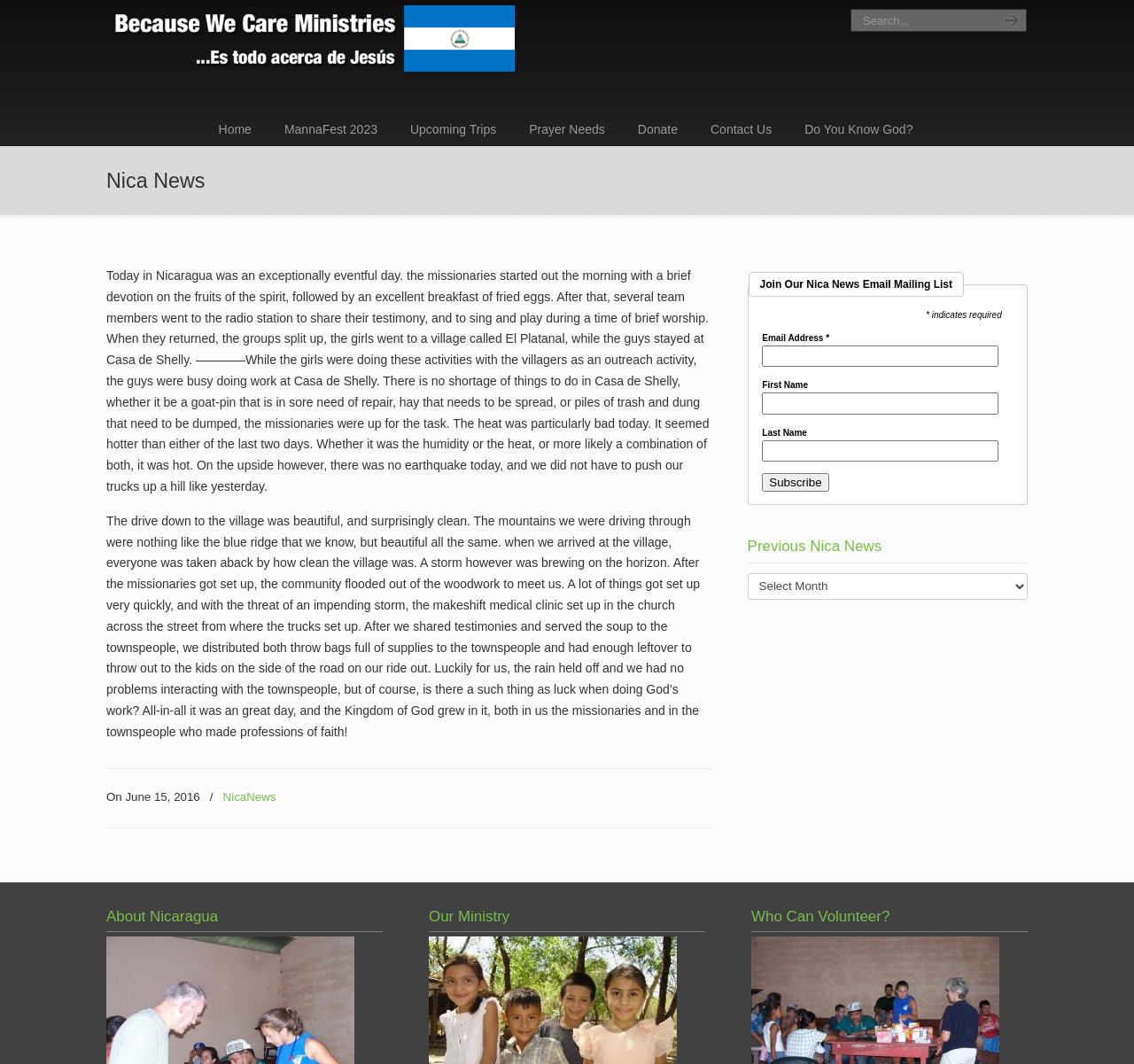Could you find the bounding box coordinates of the clickable area to complete this instruction: "Visit the 'avraly.com' website"?

None